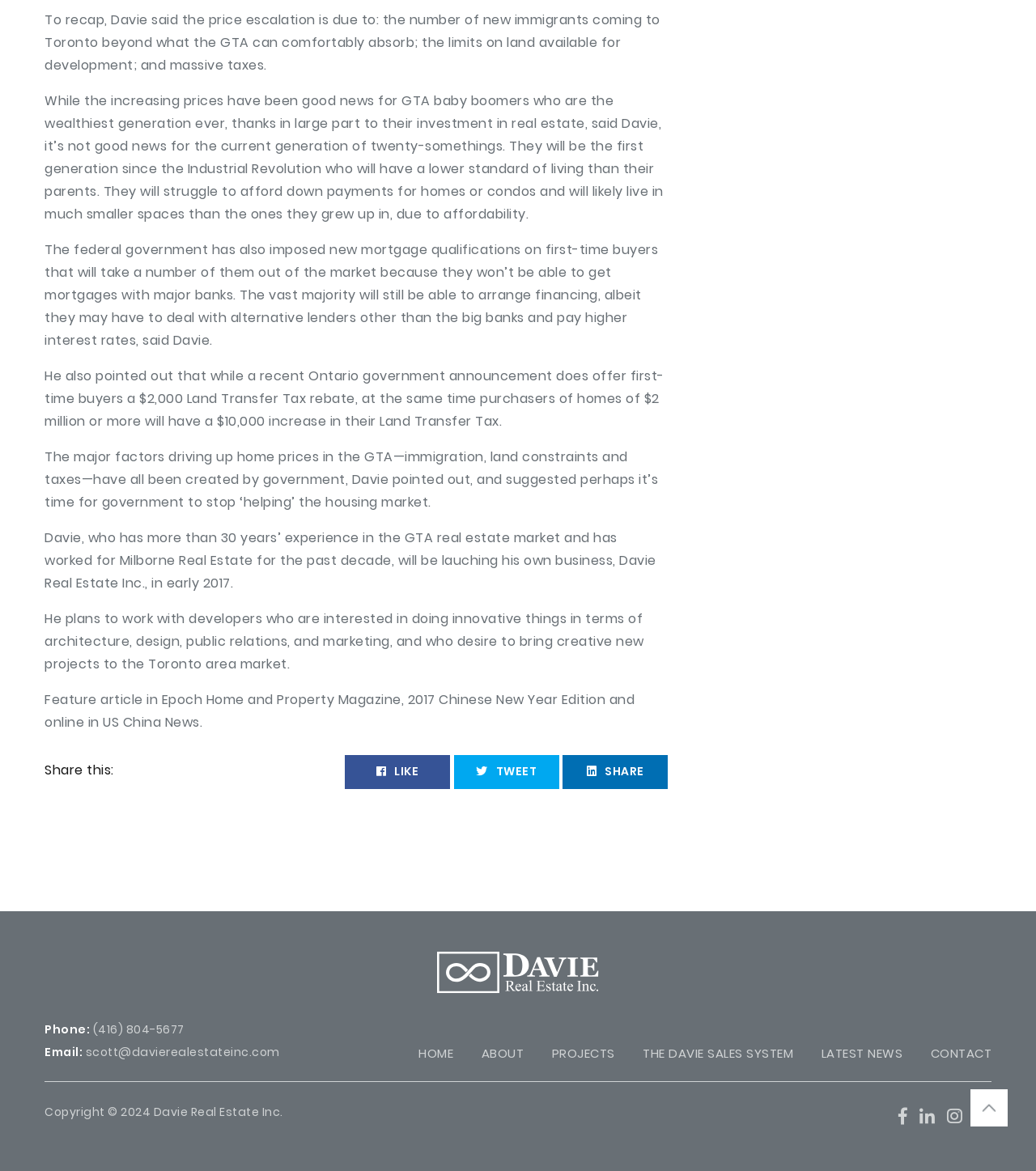Please locate the bounding box coordinates of the element that should be clicked to complete the given instruction: "Click the 'ABOUT' link".

[0.464, 0.892, 0.505, 0.907]